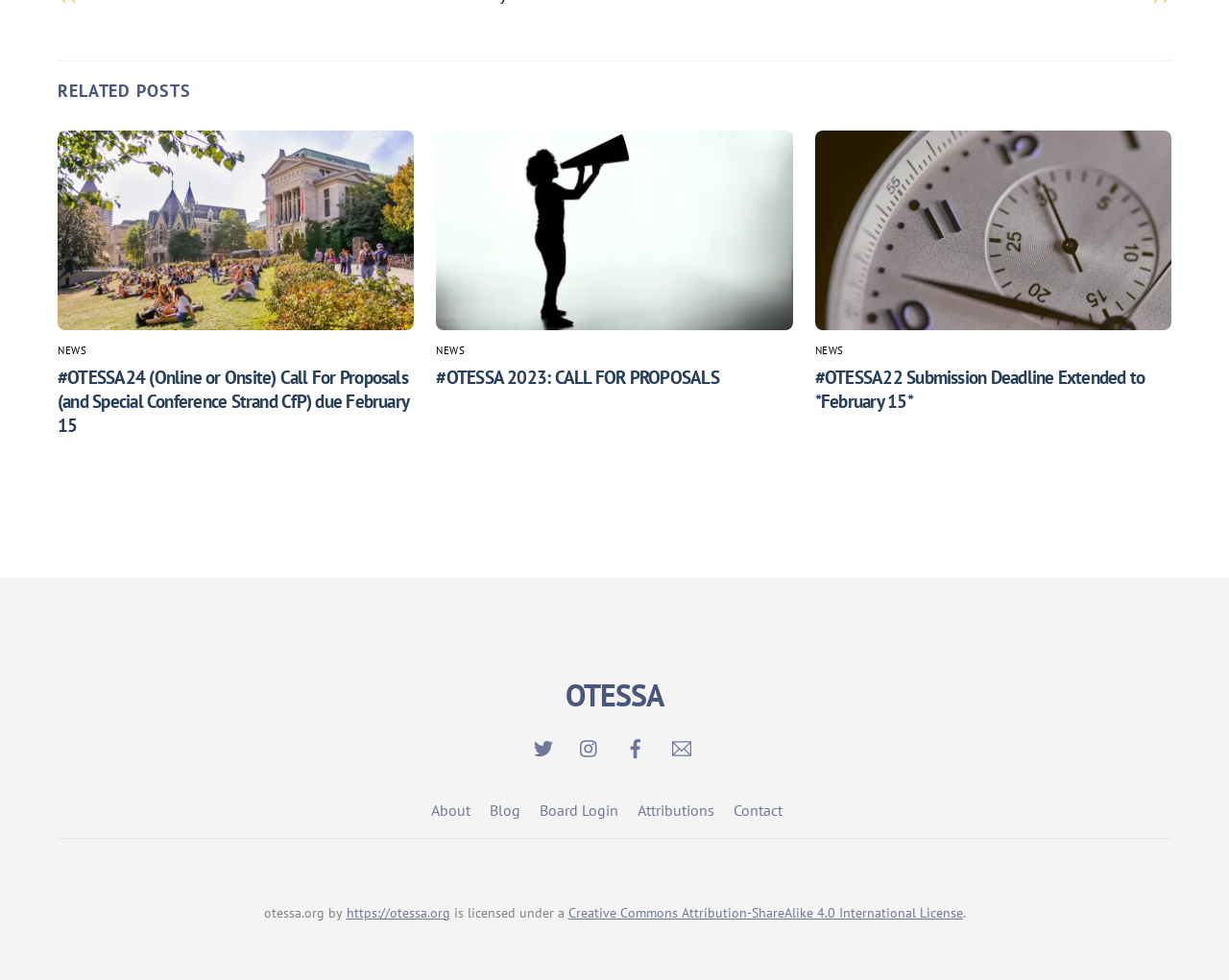Find the bounding box coordinates of the clickable area required to complete the following action: "Click on the 'RELATED POSTS' heading".

[0.047, 0.062, 0.953, 0.107]